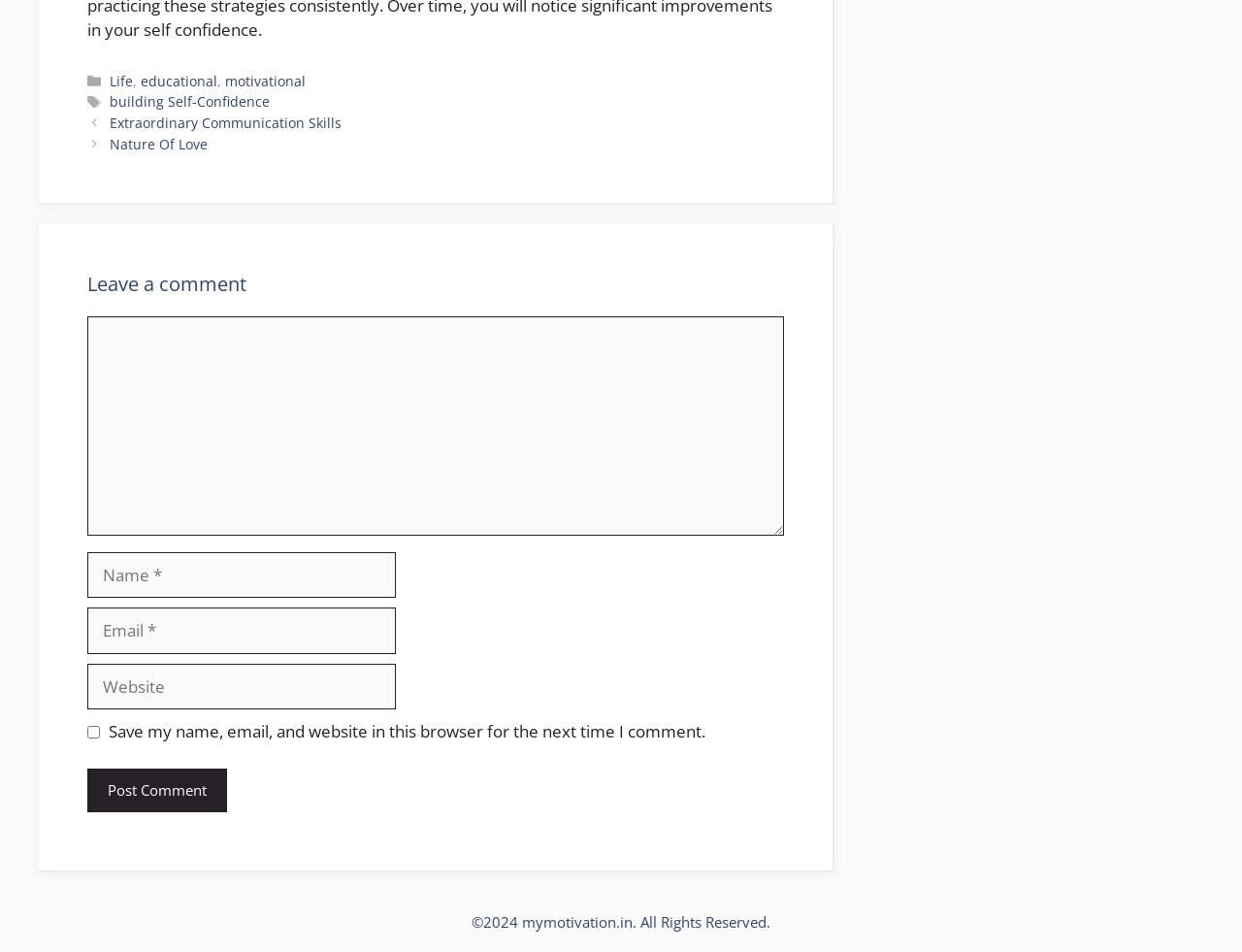Ascertain the bounding box coordinates for the UI element detailed here: "parent_node: Comment name="url" placeholder="Website"". The coordinates should be provided as [left, top, right, bottom] with each value being a float between 0 and 1.

[0.07, 0.697, 0.319, 0.746]